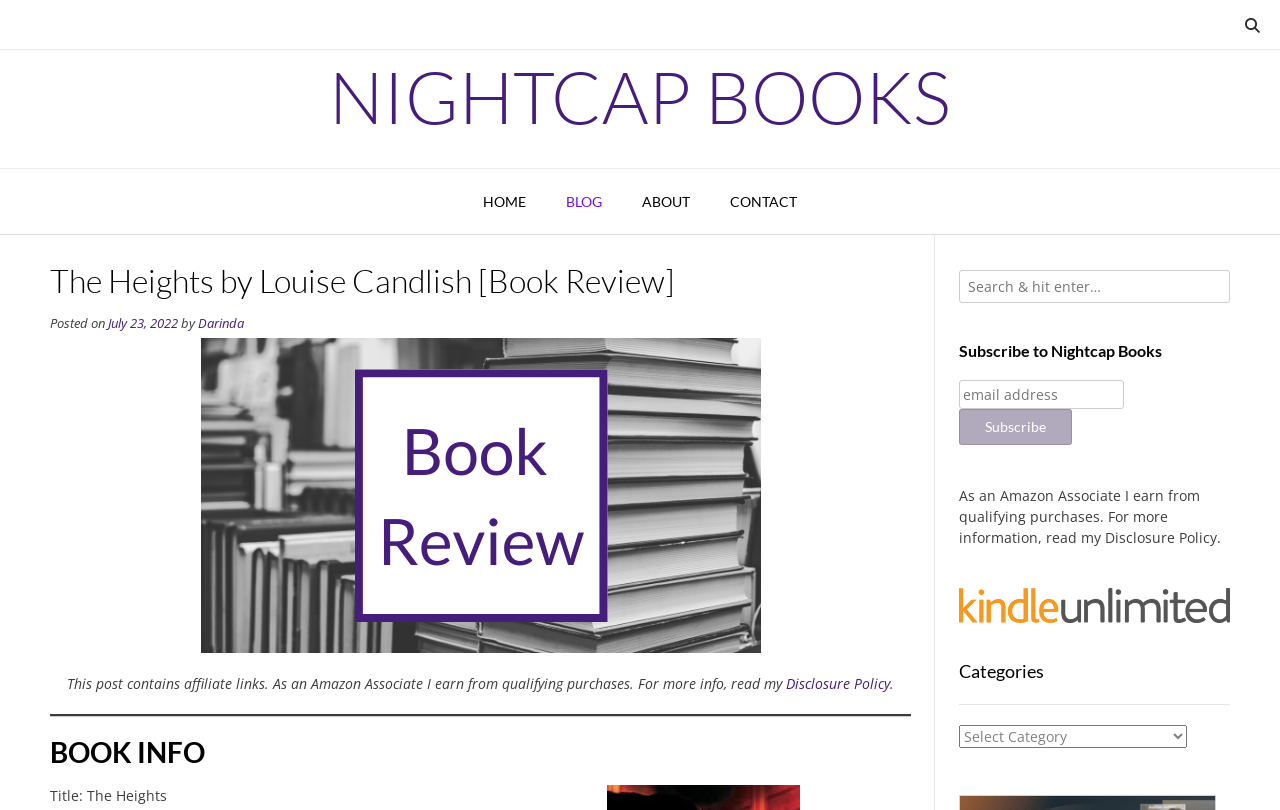Using the format (top-left x, top-left y, bottom-right x, bottom-right y), and given the element description, identify the bounding box coordinates within the screenshot: Contact

[0.555, 0.209, 0.638, 0.29]